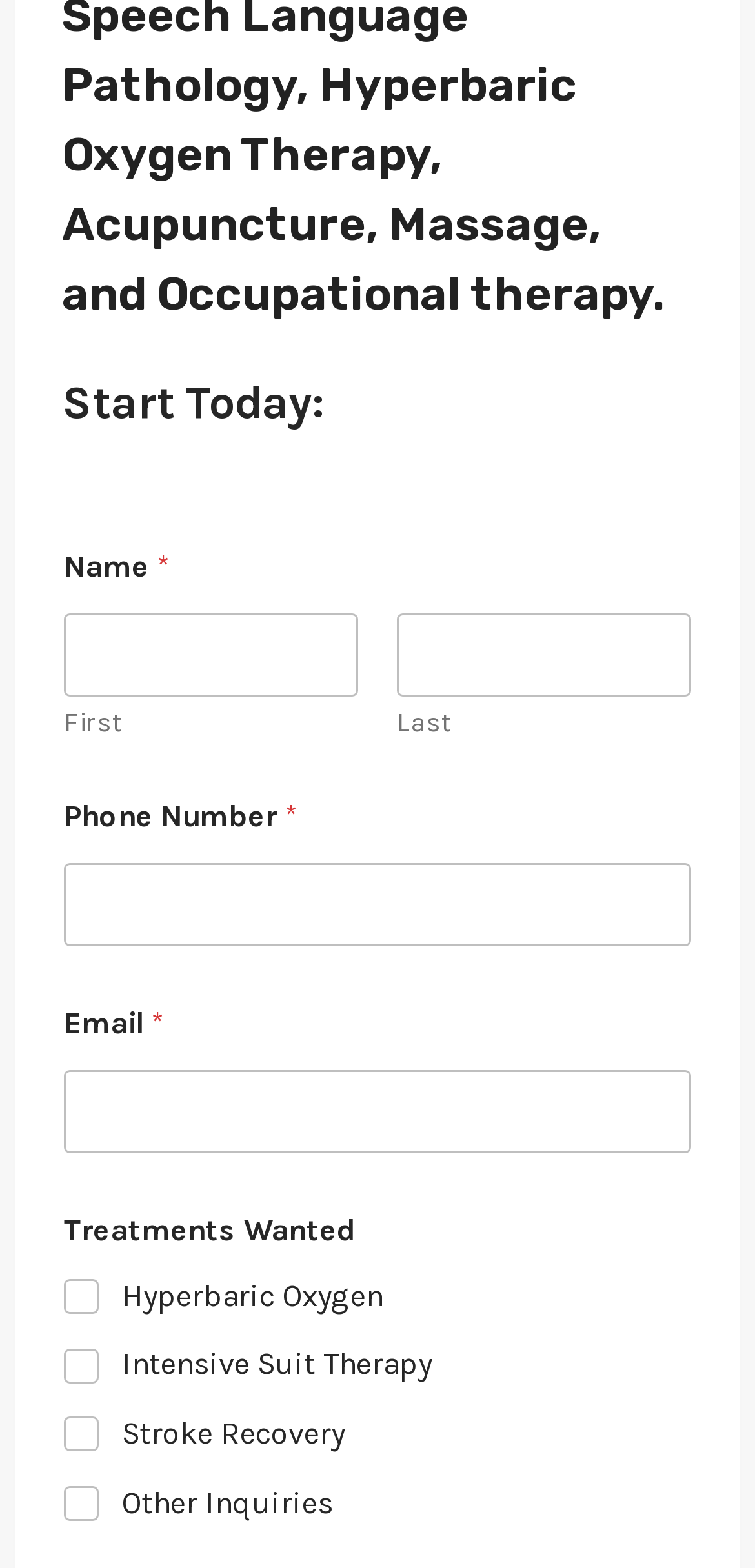Please find the bounding box coordinates of the element that must be clicked to perform the given instruction: "Enter first name". The coordinates should be four float numbers from 0 to 1, i.e., [left, top, right, bottom].

[0.085, 0.391, 0.474, 0.444]